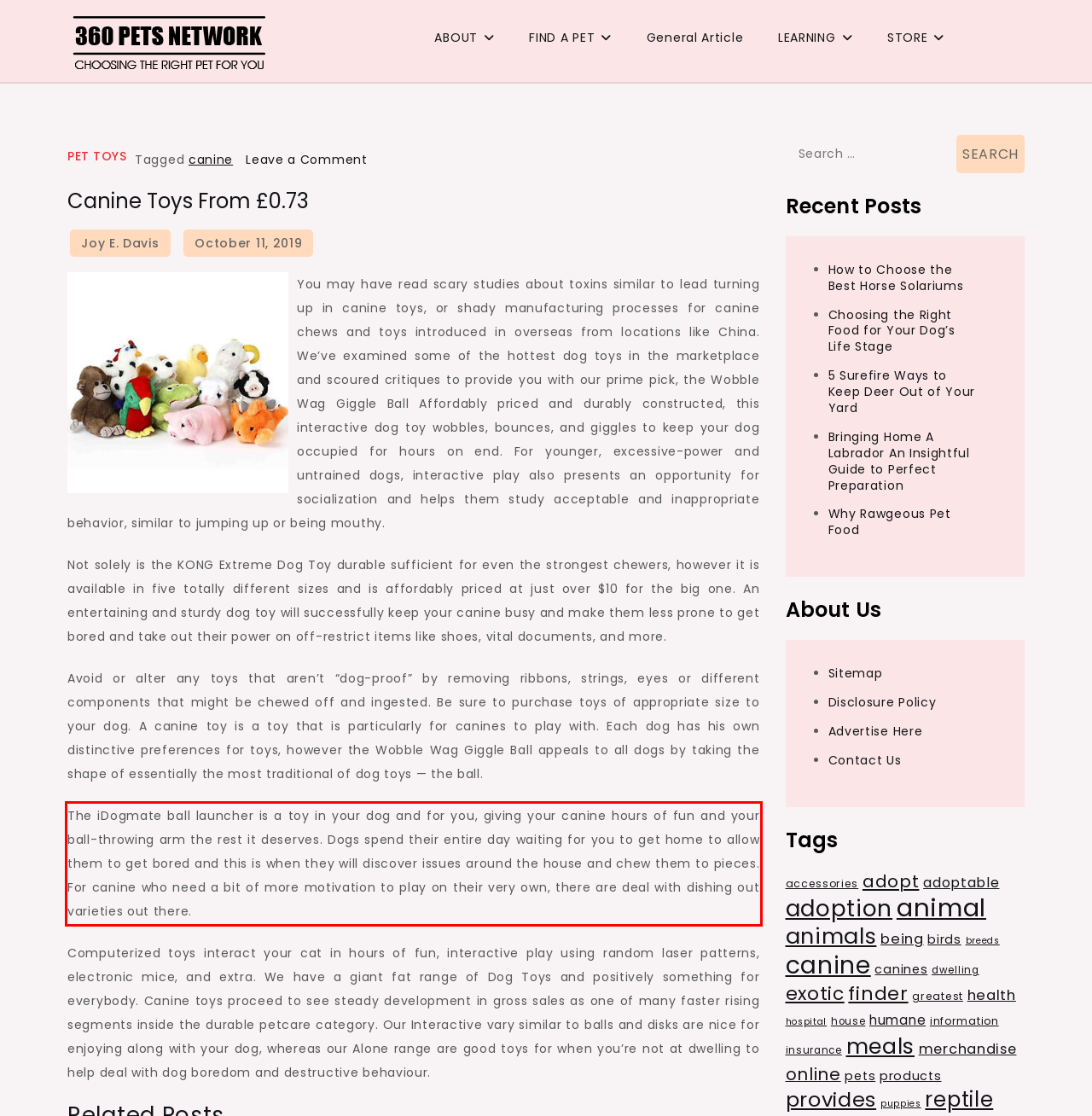Inspect the webpage screenshot that has a red bounding box and use OCR technology to read and display the text inside the red bounding box.

The iDogmate ball launcher is a toy in your dog and for you, giving your canine hours of fun and your ball-throwing arm the rest it deserves. Dogs spend their entire day waiting for you to get home to allow them to get bored and this is when they will discover issues around the house and chew them to pieces. For canine who need a bit of more motivation to play on their very own, there are deal with dishing out varieties out there.